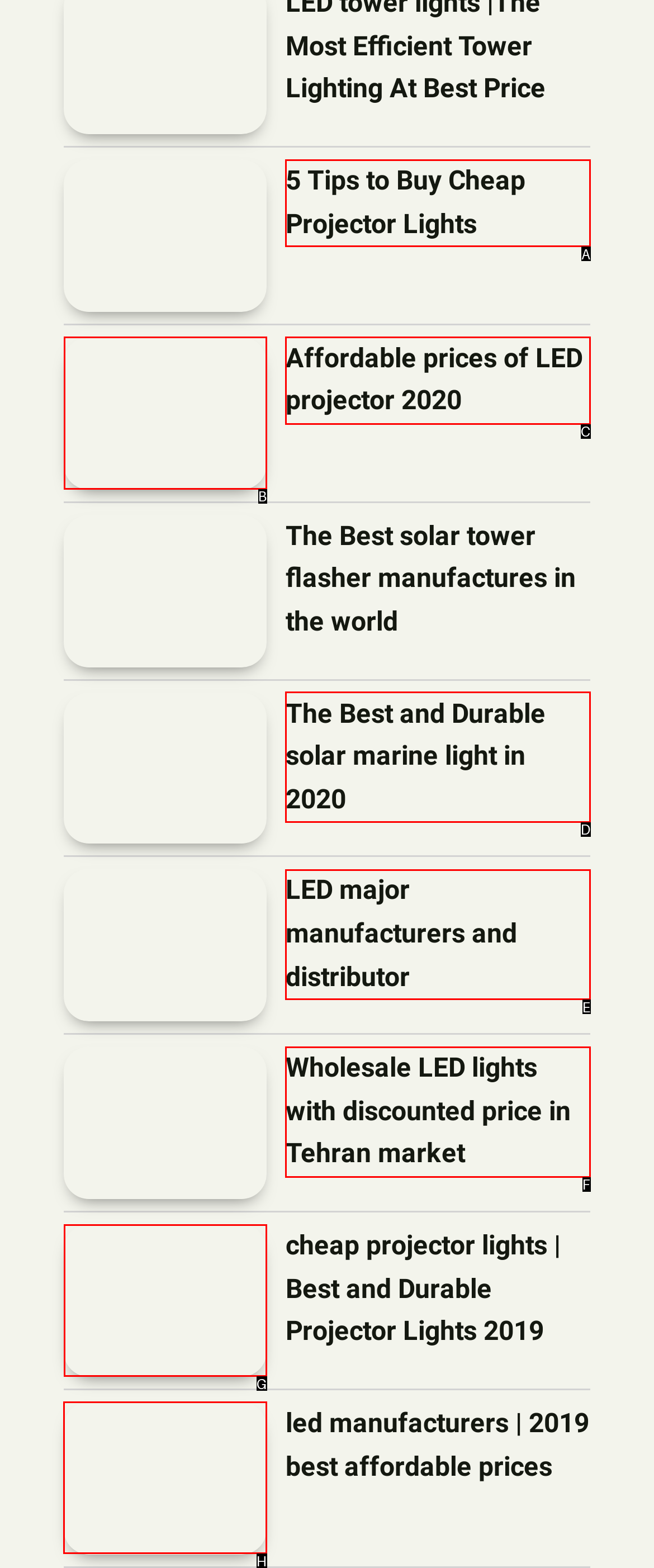Choose the letter that corresponds to the correct button to accomplish the task: View the image of led manufacturers | 2019 best affordable prices
Reply with the letter of the correct selection only.

H